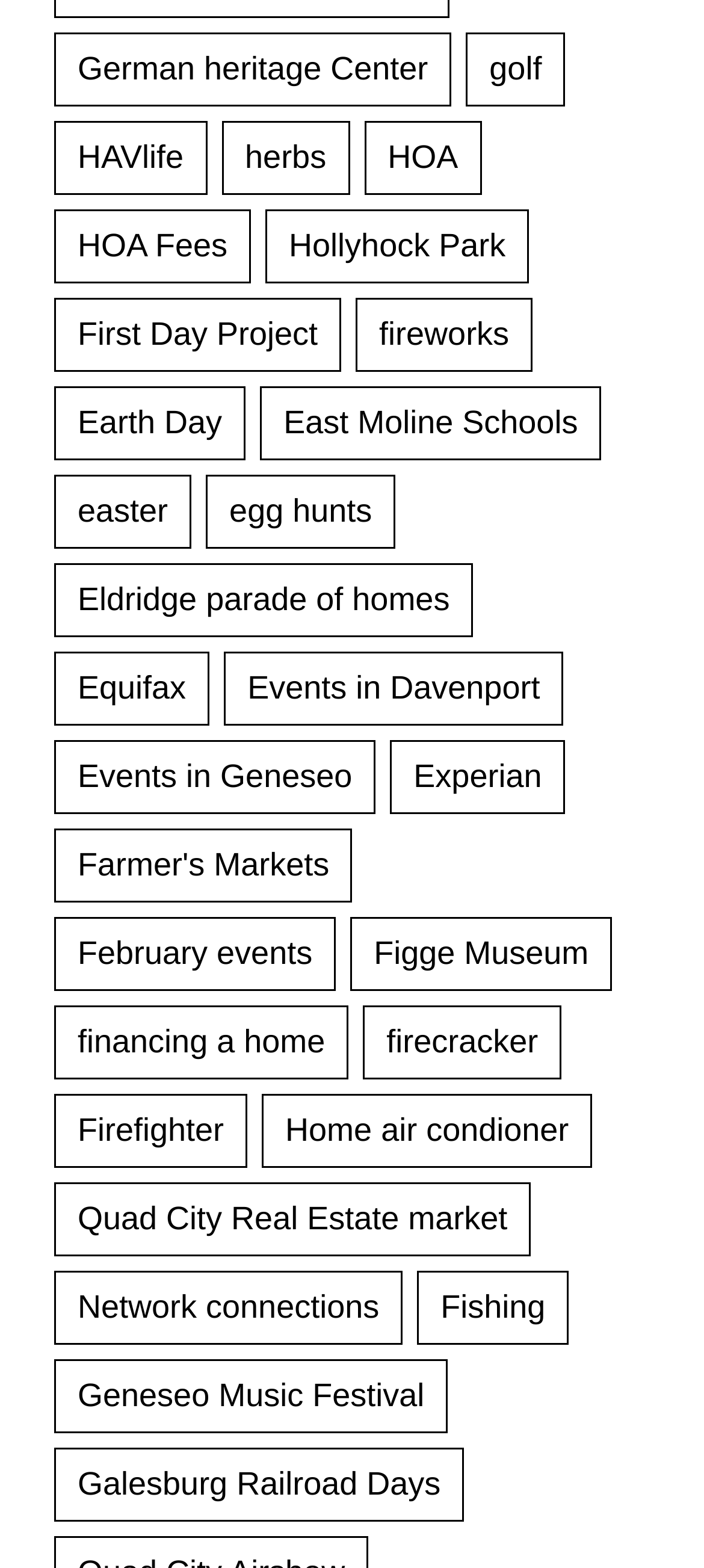Find the bounding box coordinates of the element to click in order to complete the given instruction: "Get information on financing a home."

[0.077, 0.641, 0.495, 0.688]